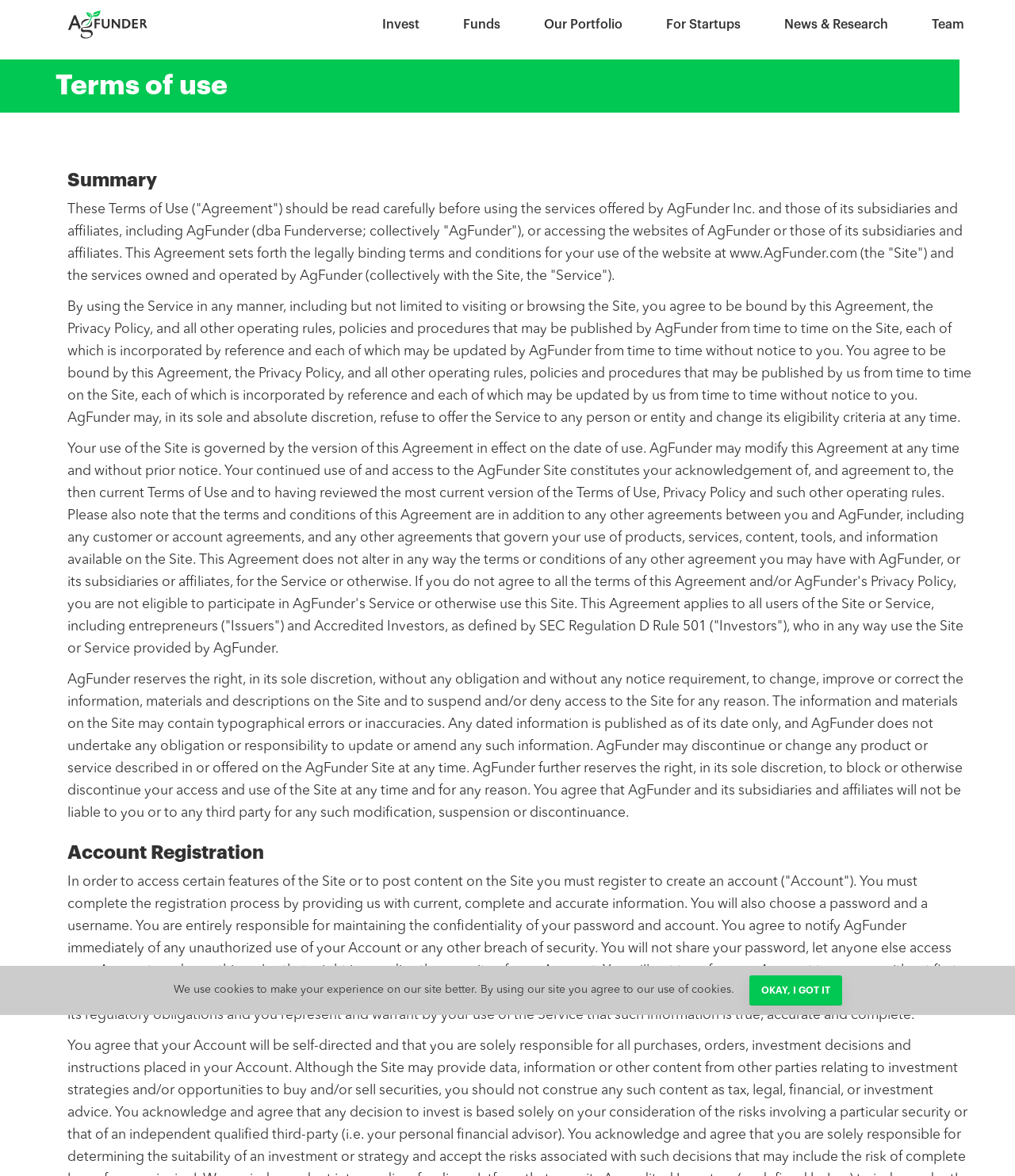Please find the bounding box coordinates of the element that must be clicked to perform the given instruction: "Click the 'Our Portfolio' link". The coordinates should be four float numbers from 0 to 1, i.e., [left, top, right, bottom].

[0.528, 0.006, 0.621, 0.04]